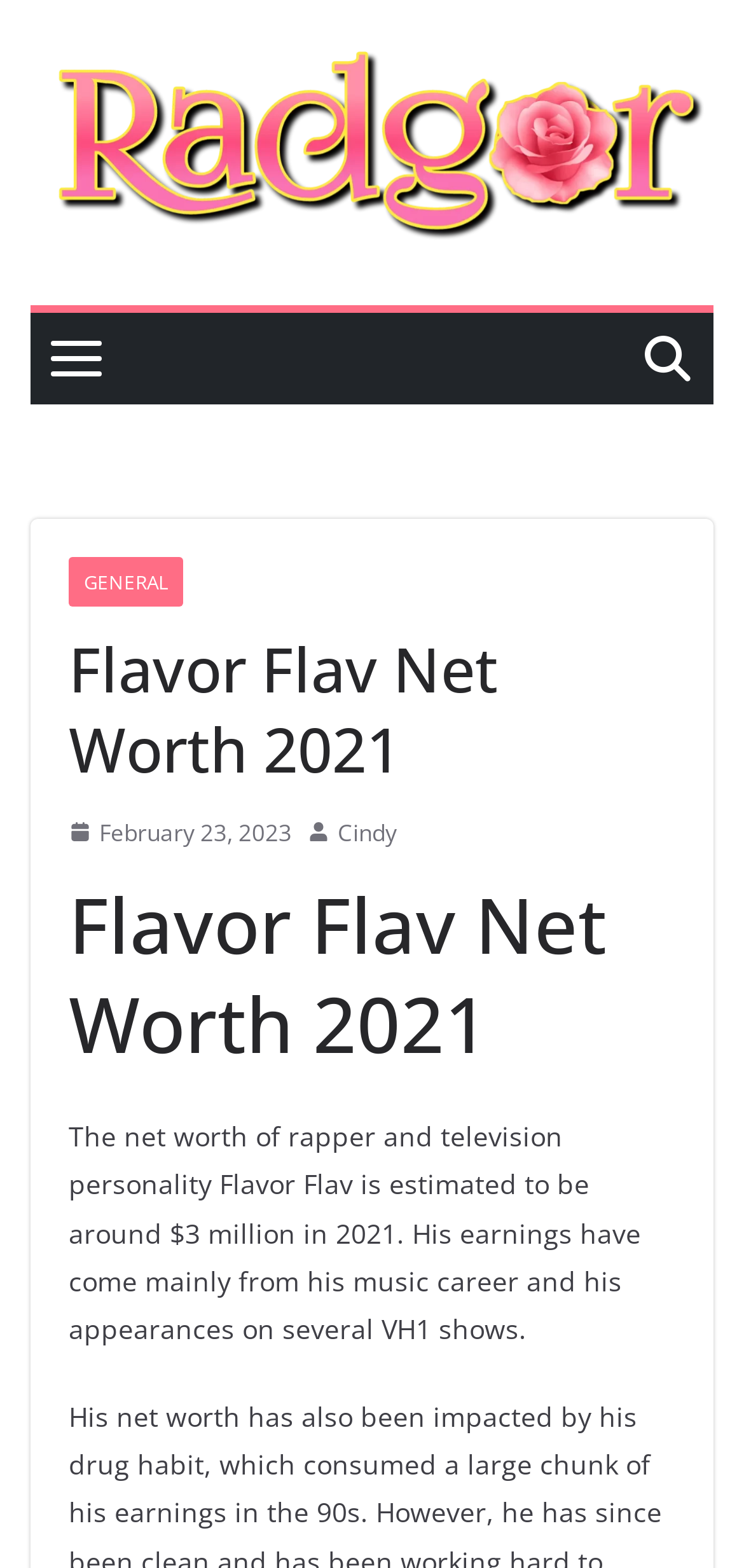Craft a detailed narrative of the webpage's structure and content.

The webpage is about Flavor Flav's net worth in 2021, estimated to be around $3 million. At the top left corner, there is a link to "Radgor" accompanied by an image with the same name. Below this, there is a small image. 

On the top section of the page, there is a header with the title "Flavor Flav Net Worth 2021". To the right of this header, there are three links: "GENERAL", "February 23, 2023", and "Cindy". The "February 23, 2023" link is accompanied by a small image and a time element. 

Below the header, there is a repeated heading "Flavor Flav Net Worth 2021". Underneath this, there is a paragraph of text that summarizes Flavor Flav's net worth, stating that his earnings come mainly from his music career and appearances on VH1 shows.